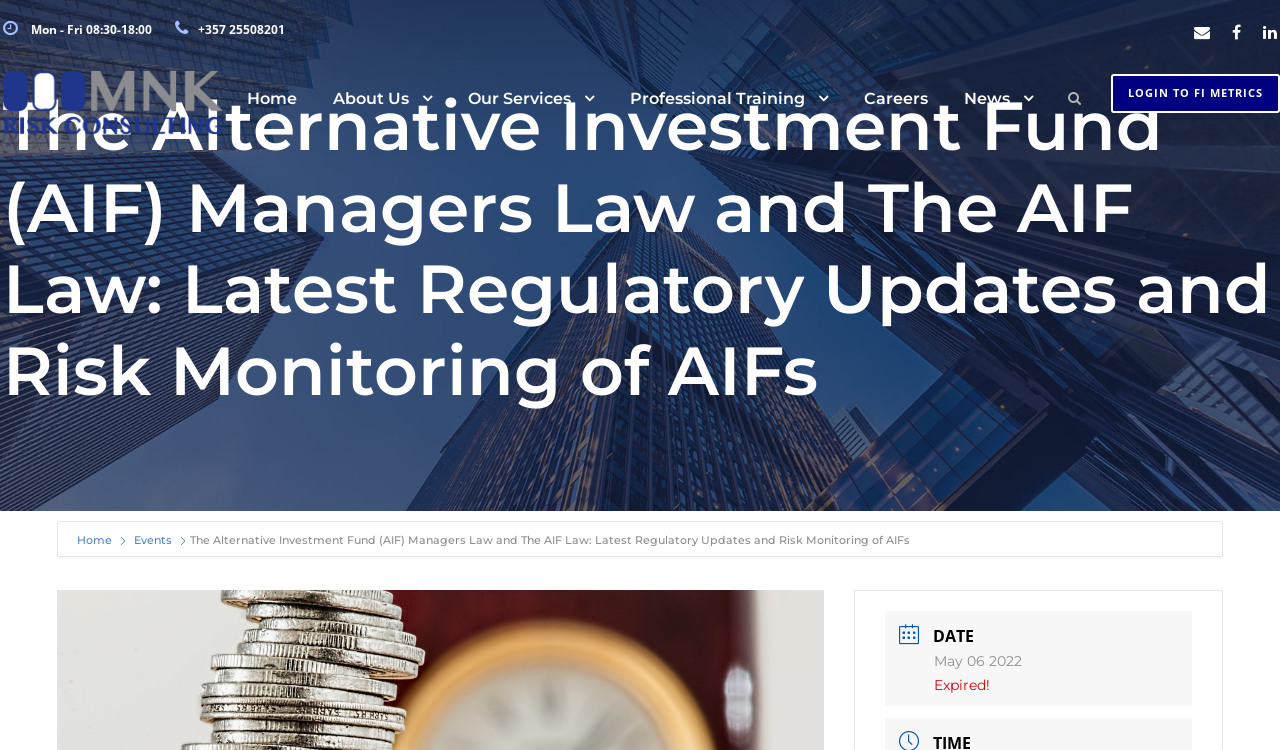Can you find the bounding box coordinates for the element that needs to be clicked to execute this instruction: "Click the Professional Training link"? The coordinates should be given as four float numbers between 0 and 1, i.e., [left, top, right, bottom].

[0.492, 0.114, 0.647, 0.176]